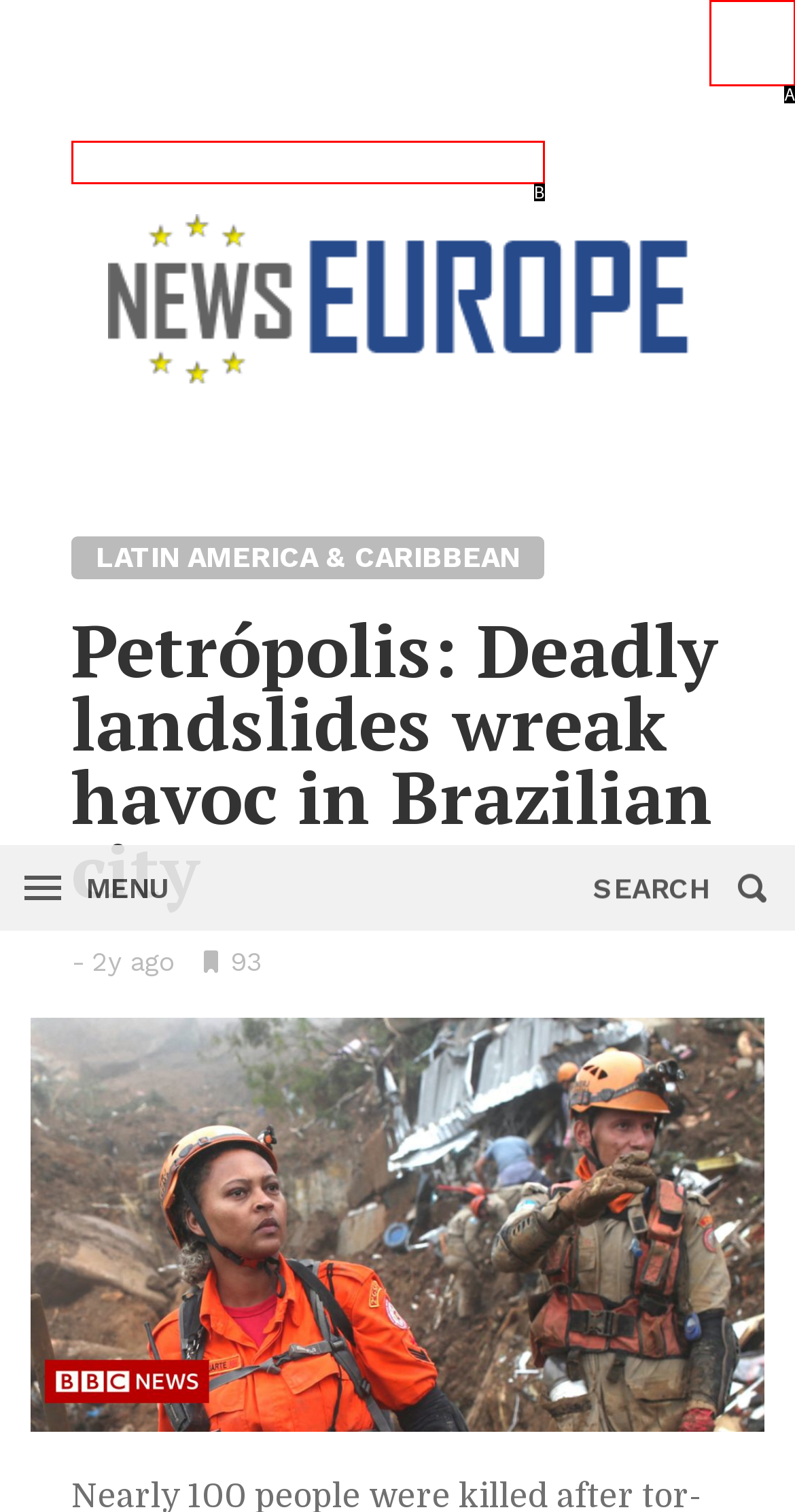Based on the given description: parent_node: LATIN AMERICA & CARIBBEAN, determine which HTML element is the best match. Respond with the letter of the chosen option.

B